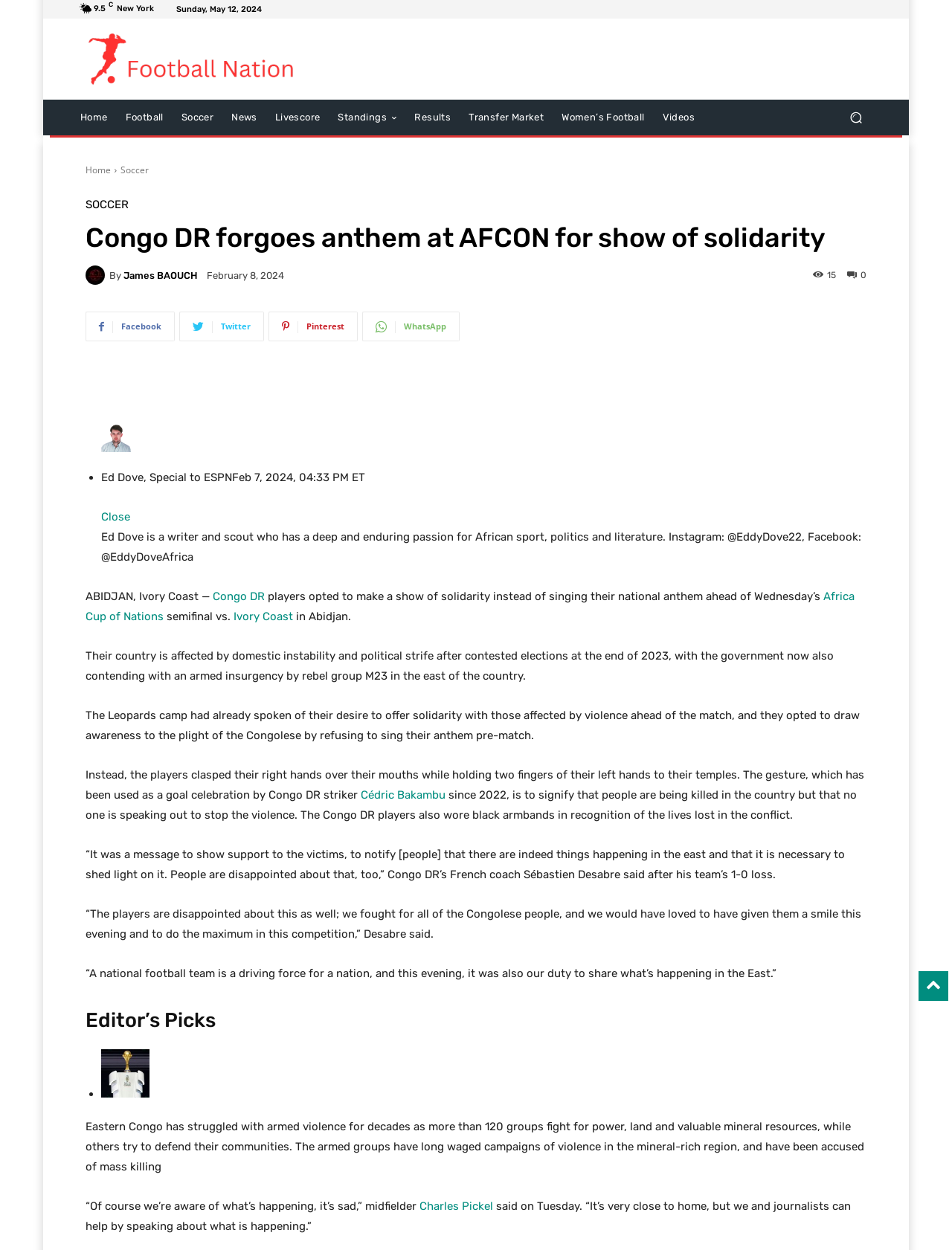Give a one-word or one-phrase response to the question:
What is the rating of the article?

9.5